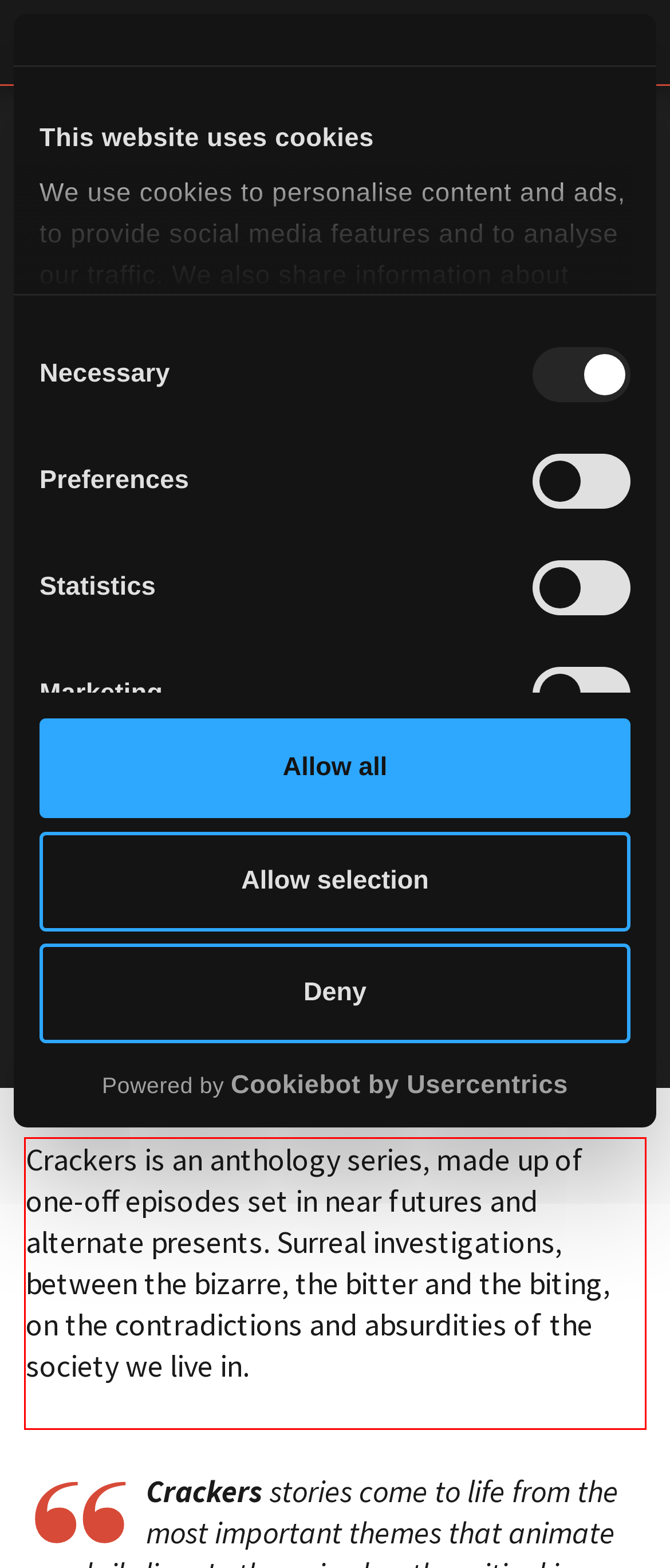From the given screenshot of a webpage, identify the red bounding box and extract the text content within it.

Crackers is an anthology series, made up of one-off episodes set in near futures and alternate presents. Surreal investigations, between the bizarre, the bitter and the biting, on the contradictions and absurdities of the society we live in.